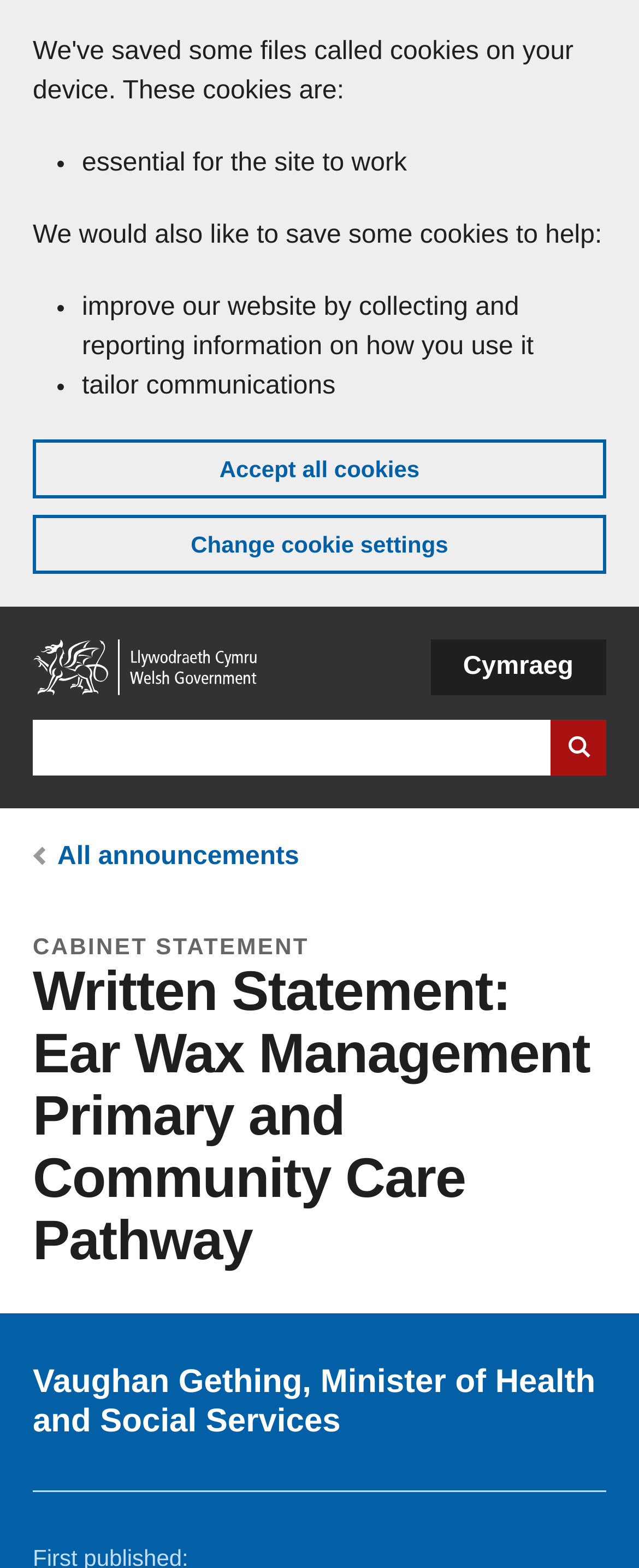Identify the main title of the webpage and generate its text content.

Written Statement: Ear Wax Management Primary and Community Care Pathway